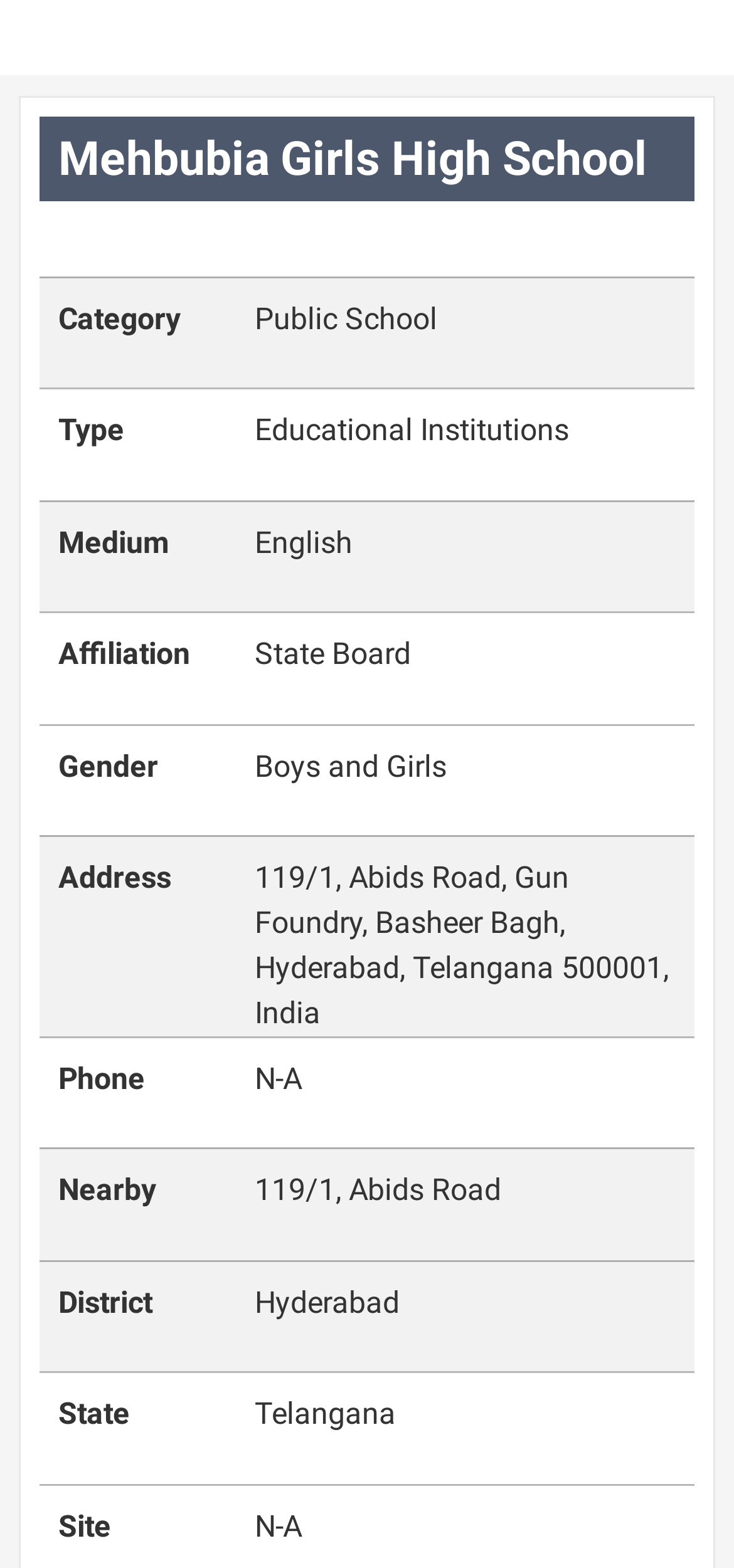Provide a brief response to the question using a single word or phrase: 
What is the medium of instruction?

English